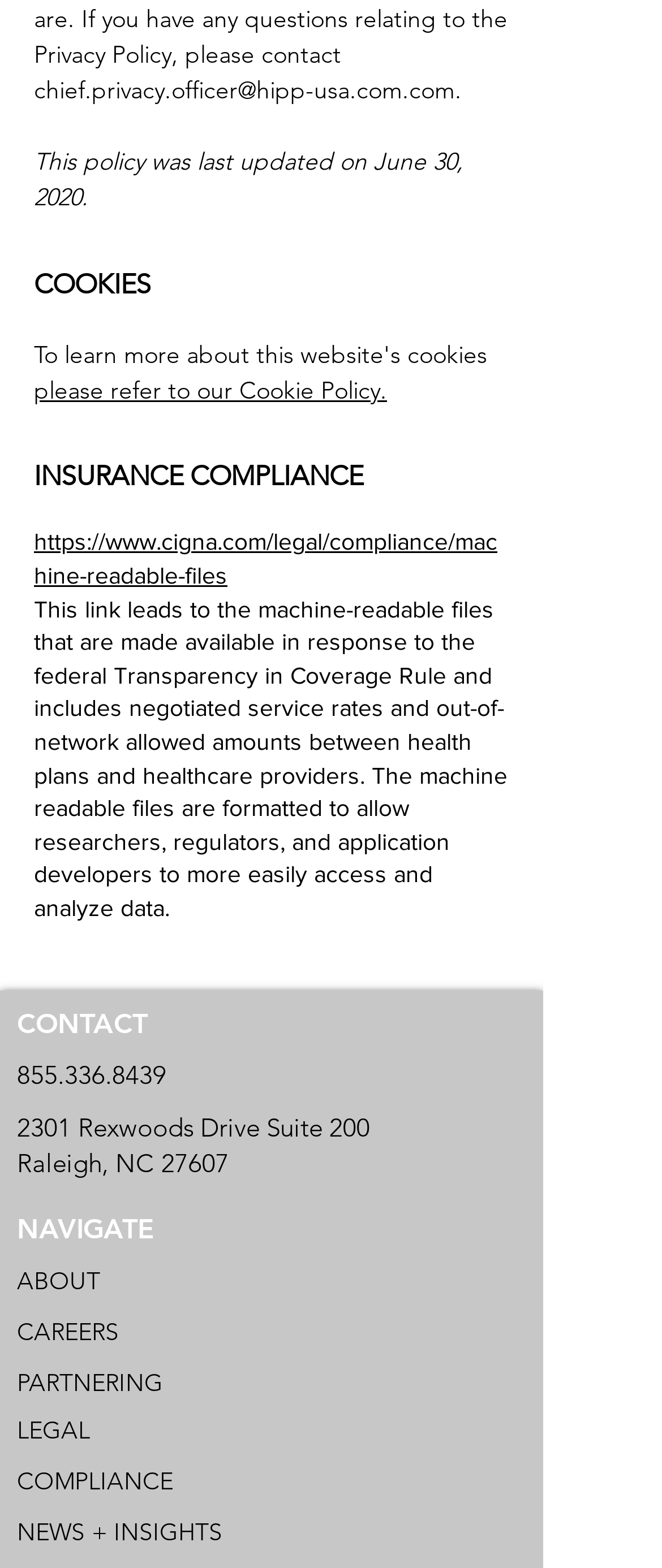What is the phone number to contact?
Using the visual information, respond with a single word or phrase.

855.336.8439